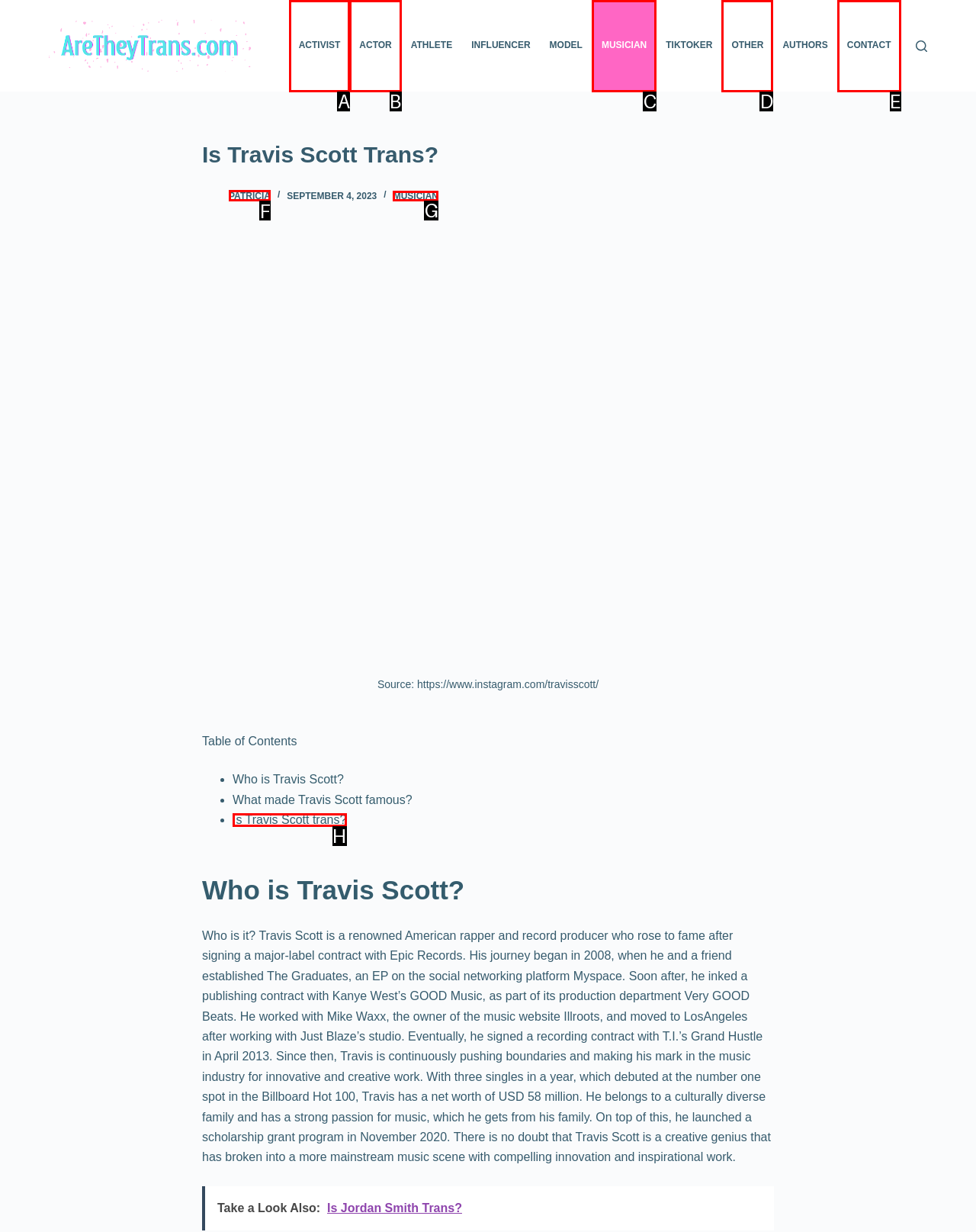Identify the letter of the option to click in order to Click on the 'MUSICIAN' link. Answer with the letter directly.

G